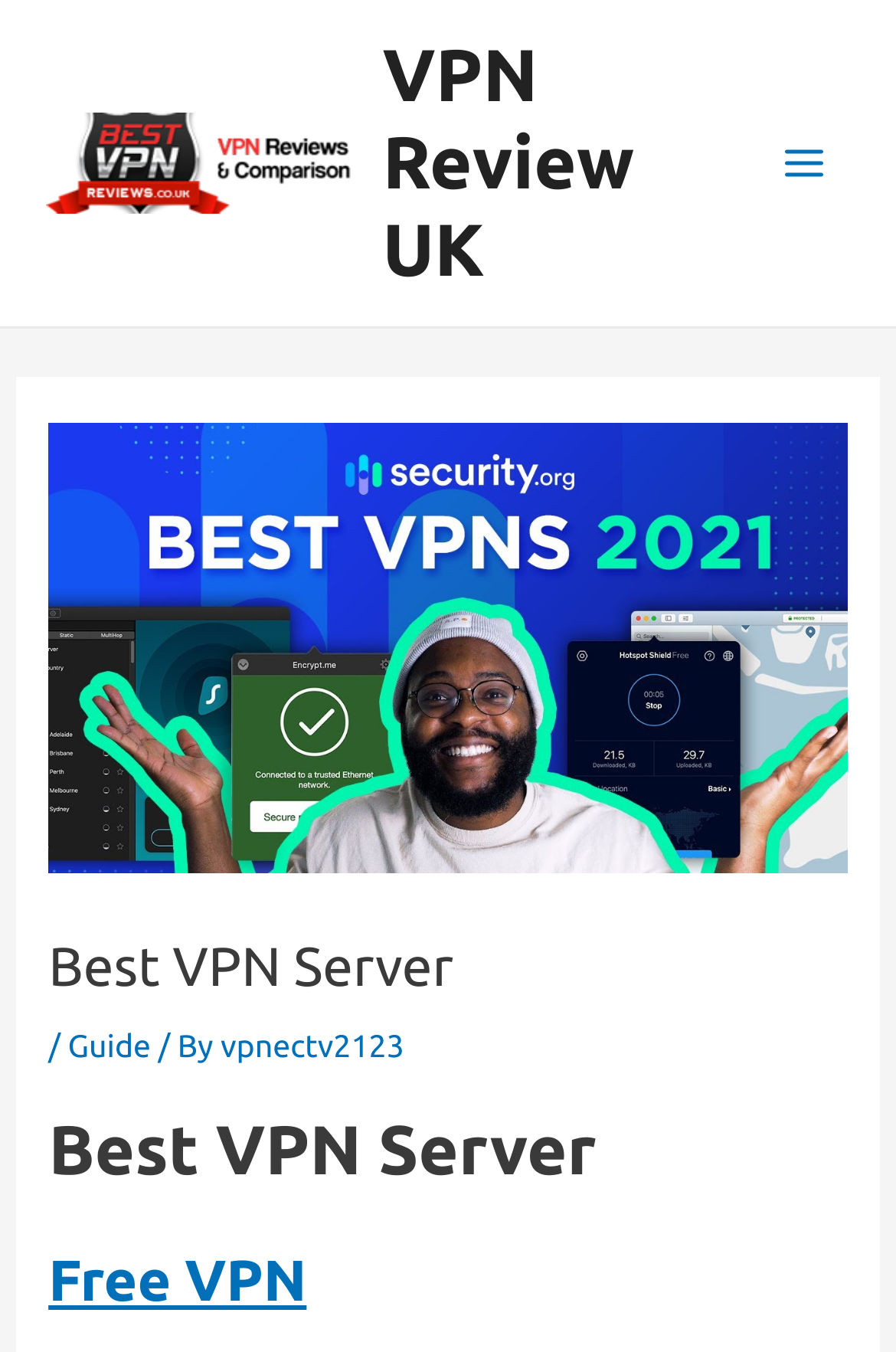What is the second heading on the page?
Based on the image, provide a one-word or brief-phrase response.

Best VPN Server